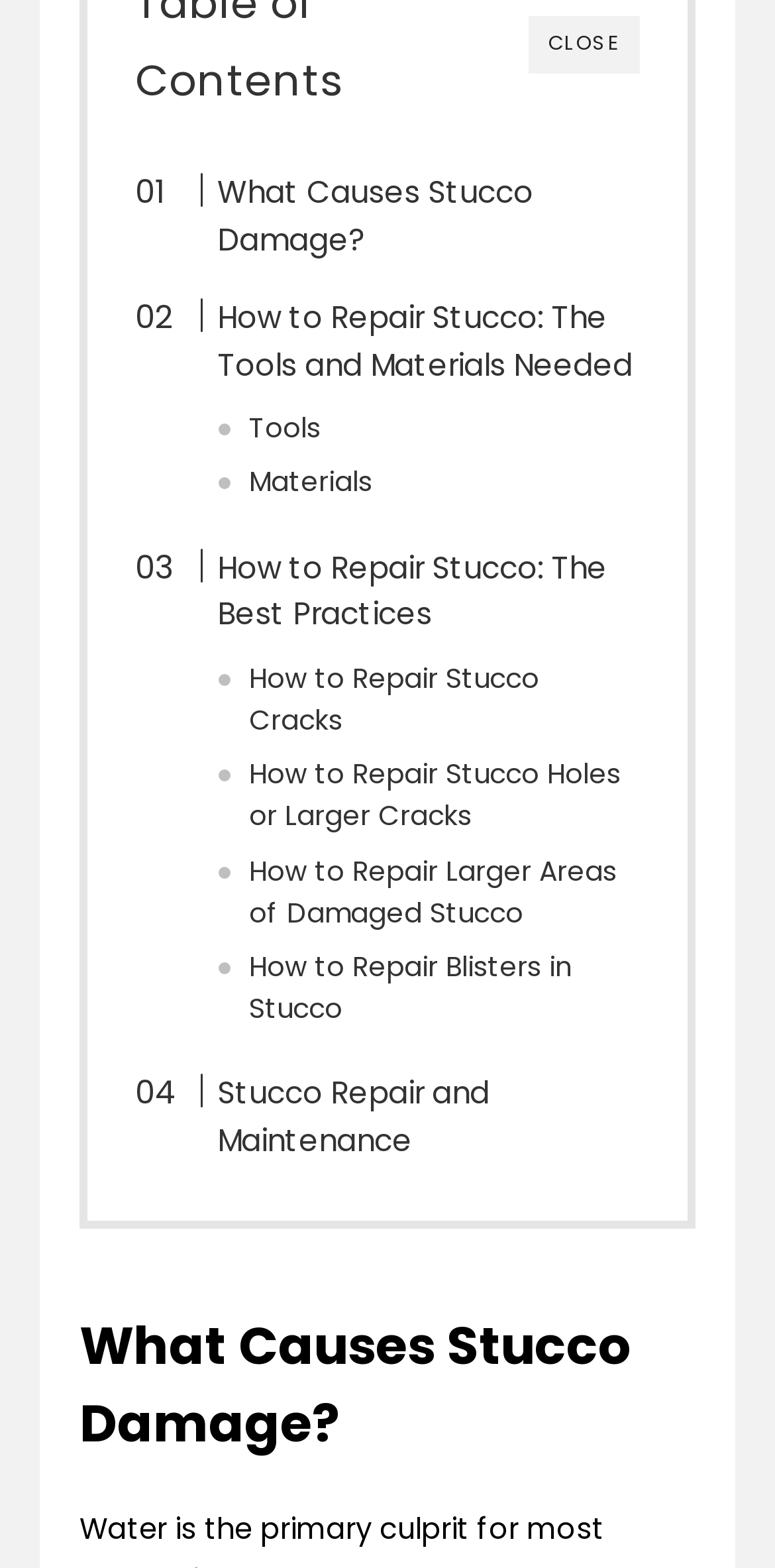Provide the bounding box coordinates in the format (top-left x, top-left y, bottom-right x, bottom-right y). All values are floating point numbers between 0 and 1. Determine the bounding box coordinate of the UI element described as: Stucco Repair and Maintenance

[0.228, 0.683, 0.826, 0.742]